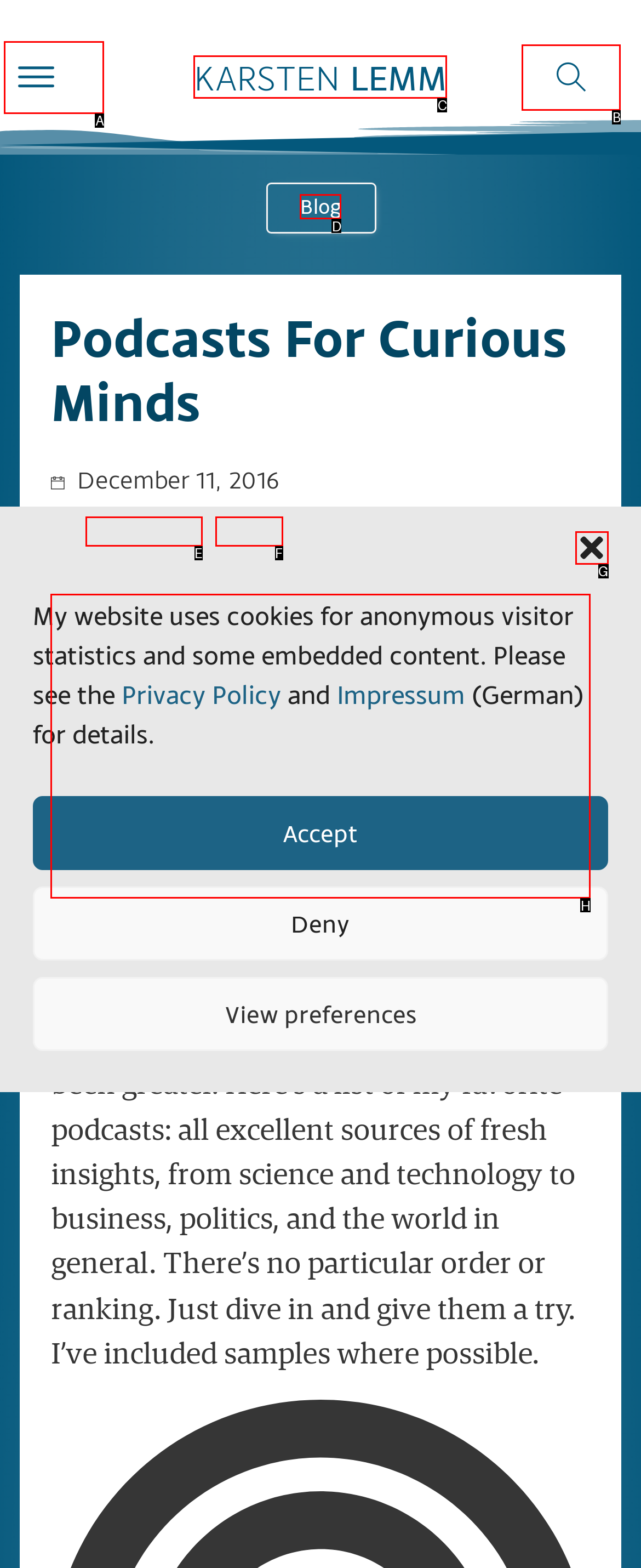Tell me the correct option to click for this task: View the figure
Write down the option's letter from the given choices.

H